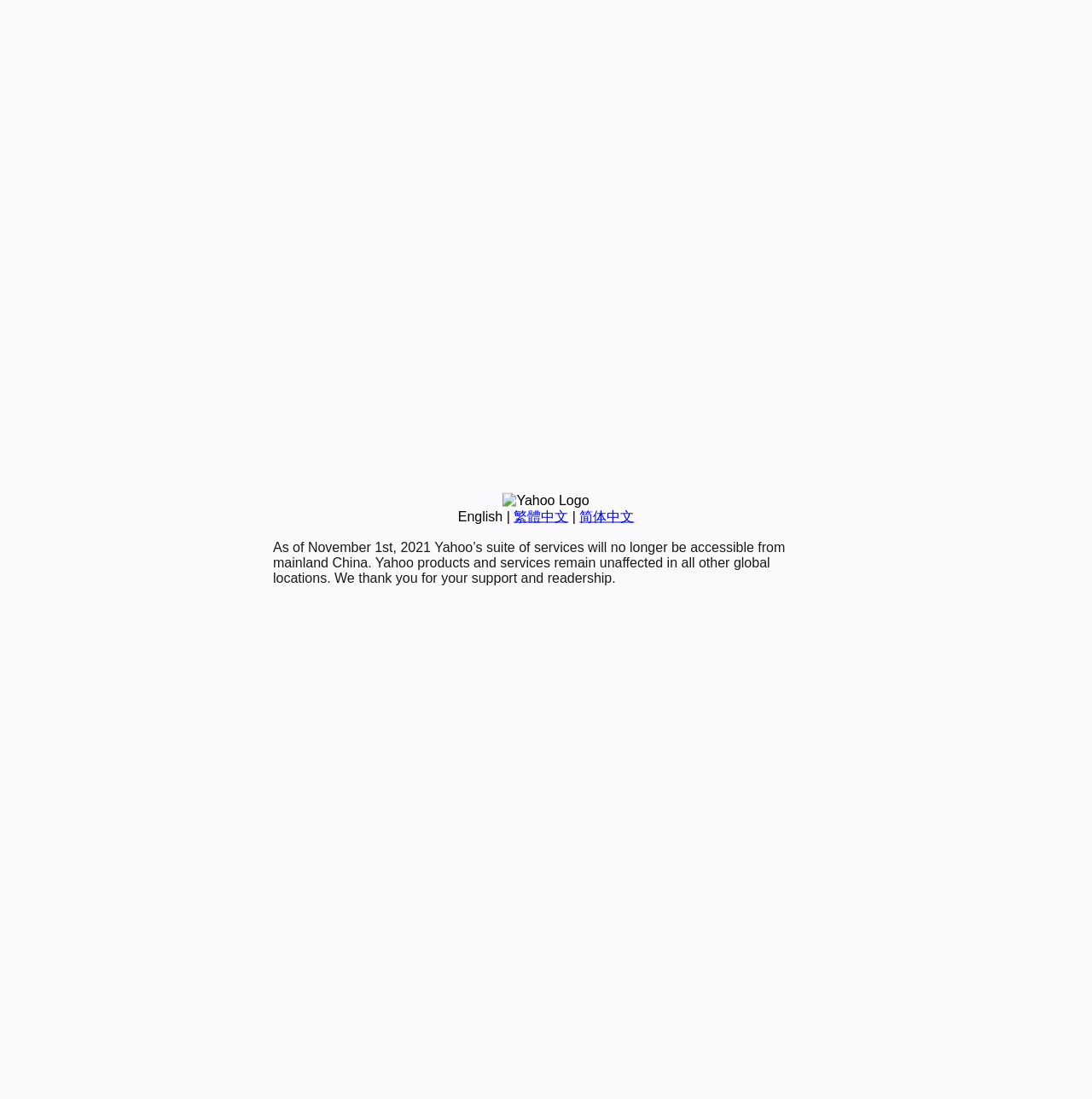For the element described, predict the bounding box coordinates as (top-left x, top-left y, bottom-right x, bottom-right y). All values should be between 0 and 1. Element description: 简体中文

[0.531, 0.463, 0.581, 0.476]